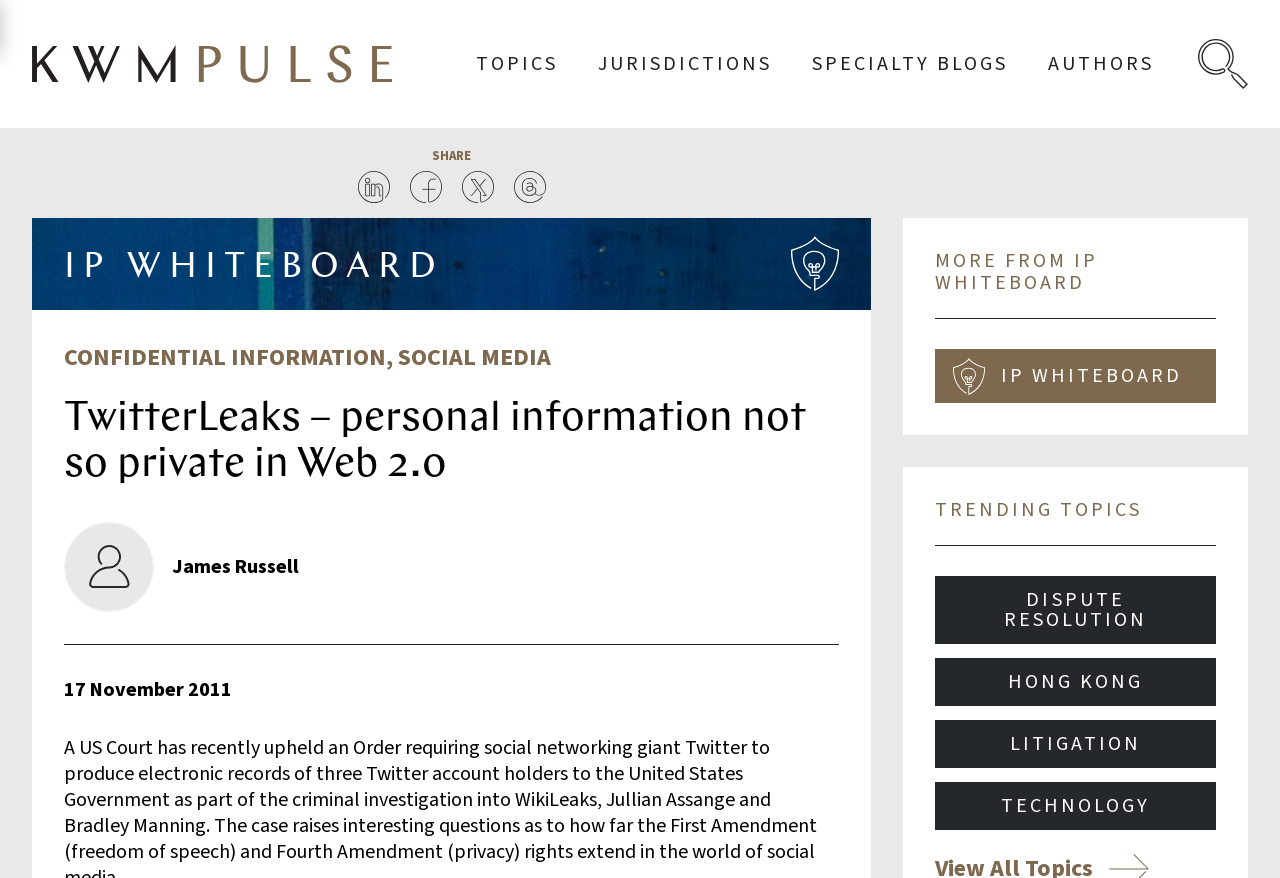Please find the bounding box coordinates of the element's region to be clicked to carry out this instruction: "Visit the TOPICS page".

[0.356, 0.022, 0.451, 0.124]